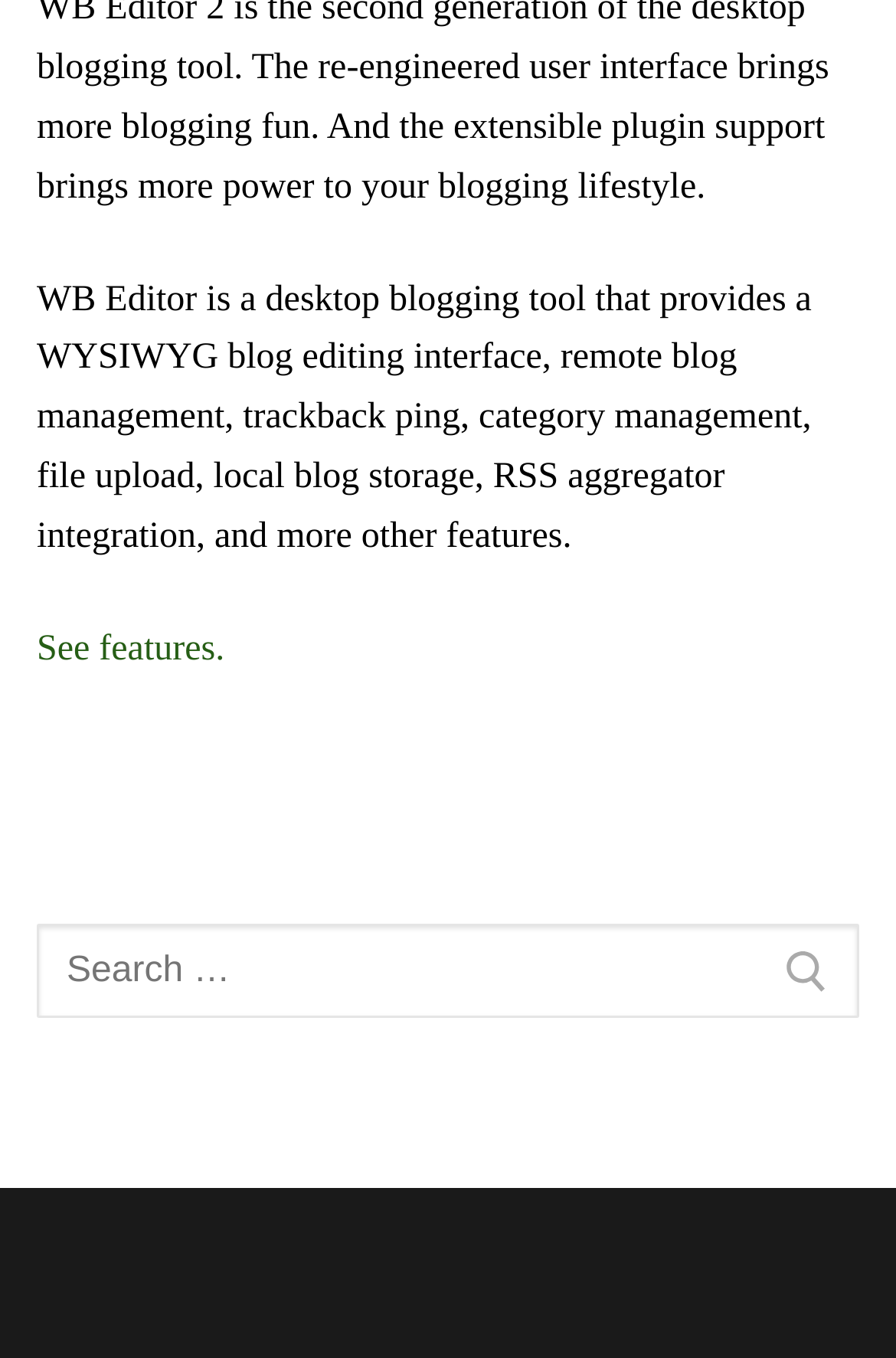What is the function of the button next to the search box?
Answer the question with as much detail as possible.

The button is located next to the search box and does not have any text, but based on its position and the context of the search box, it is likely that the button is used to submit the search query.